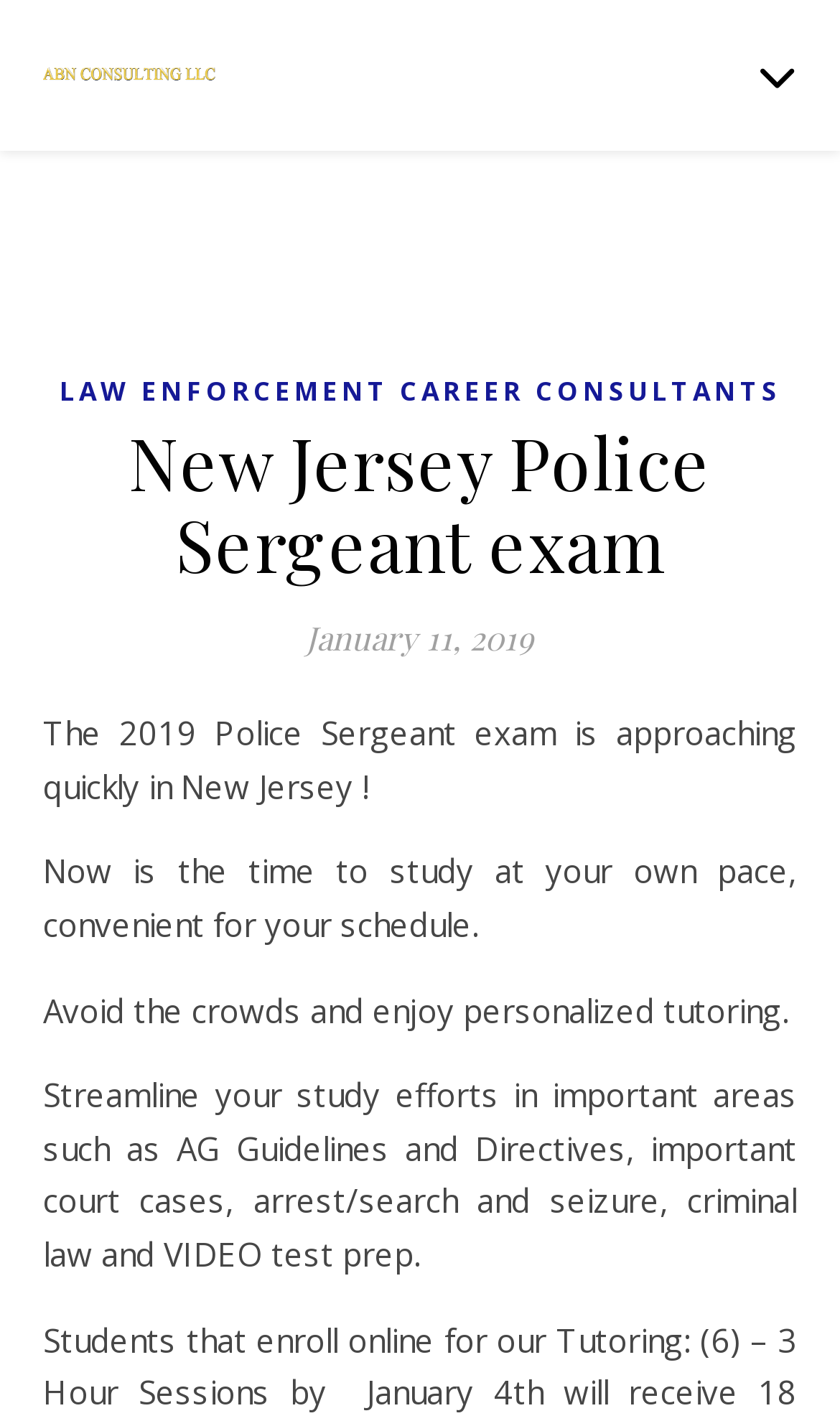What areas of study are mentioned on the webpage?
Kindly answer the question with as much detail as you can.

The webpage mentions 'Streamline your study efforts in important areas such as AG Guidelines and Directives, important court cases, arrest/search and seizure, criminal law and VIDEO test prep', which lists the areas of study mentioned on the webpage.